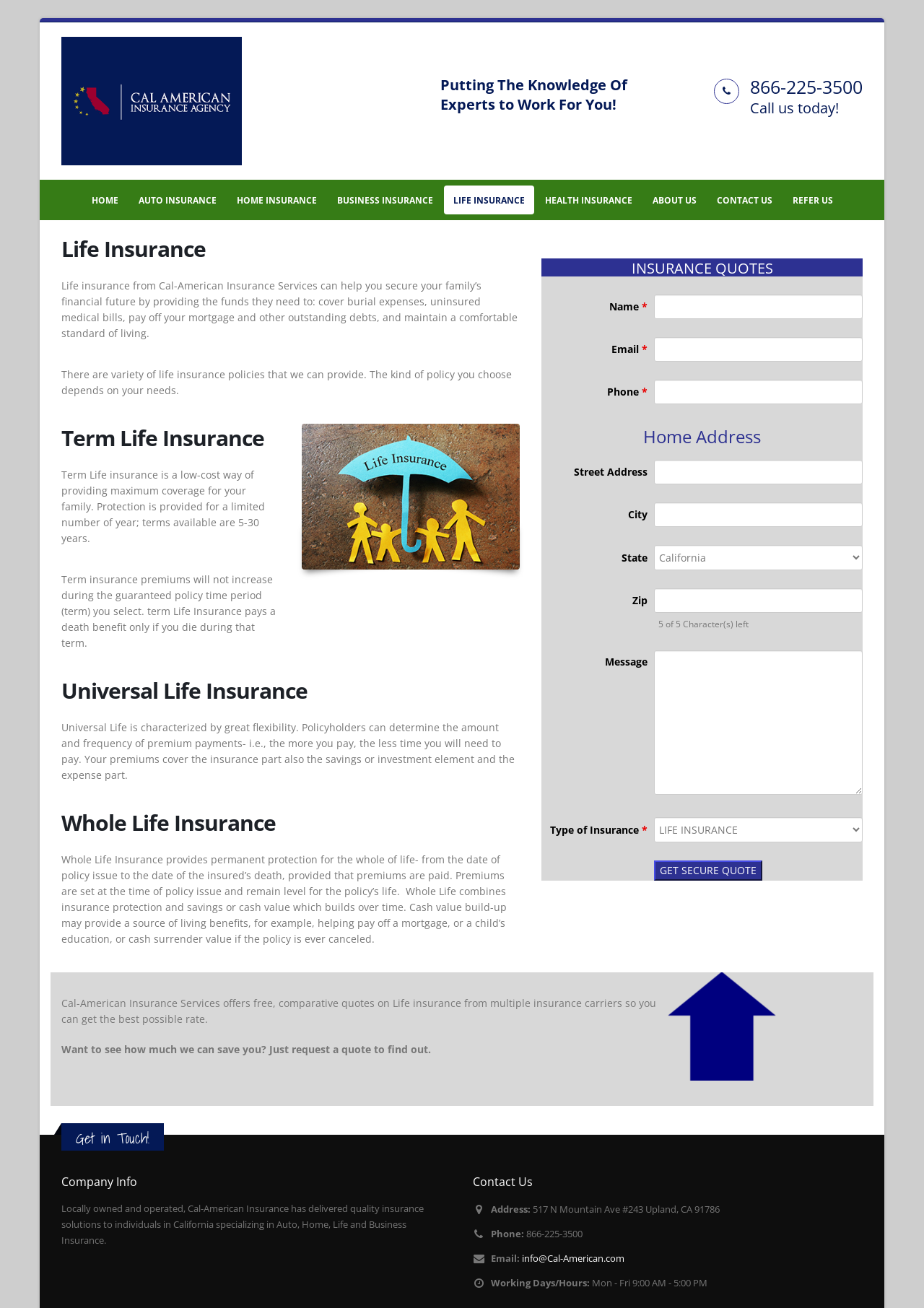Give the bounding box coordinates for the element described as: "Get in Touch!".

[0.082, 0.861, 0.162, 0.879]